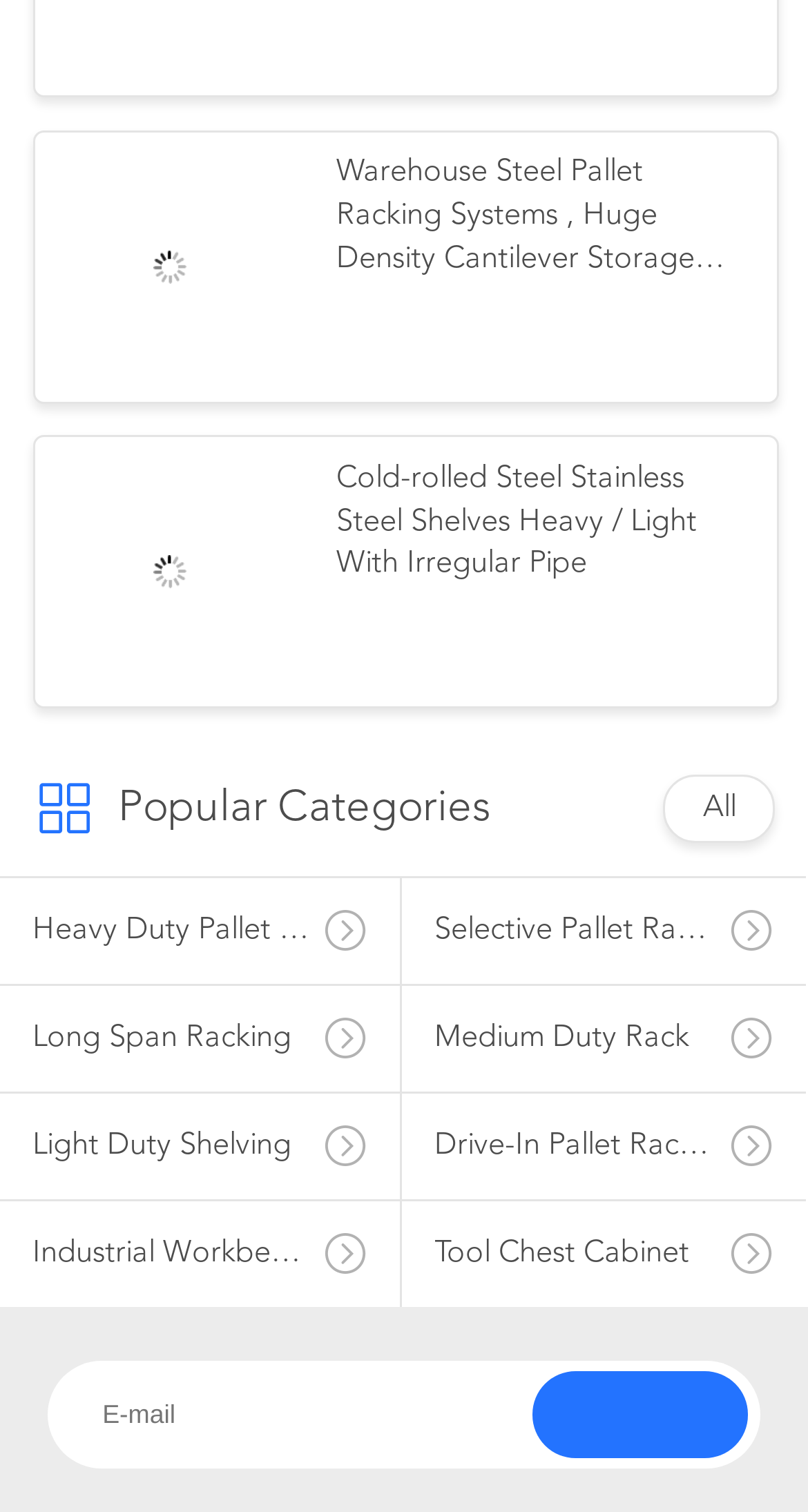Determine the coordinates of the bounding box that should be clicked to complete the instruction: "check world's greatest yachts". The coordinates should be represented by four float numbers between 0 and 1: [left, top, right, bottom].

None